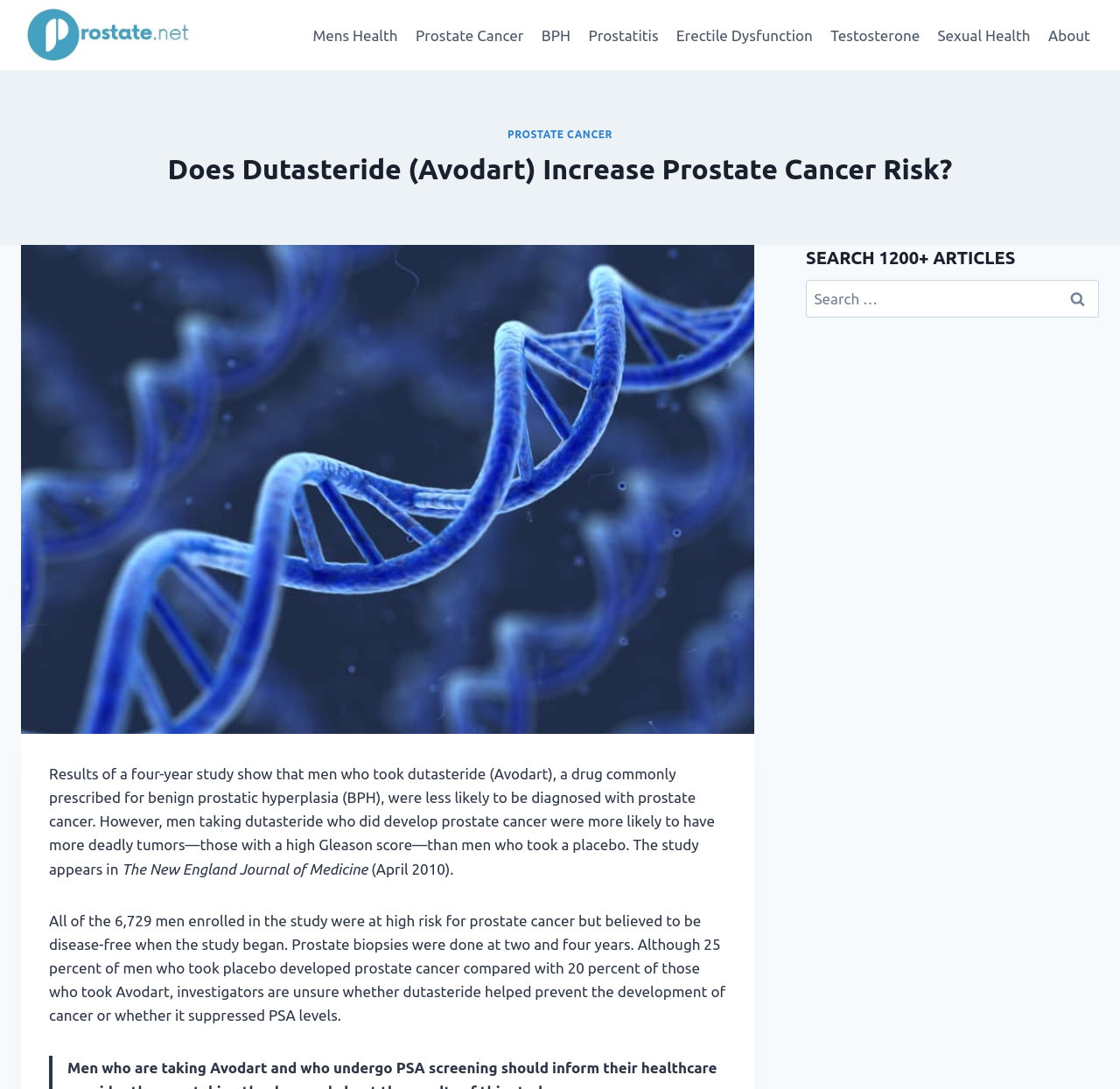Generate a thorough description of the webpage.

The webpage is about prostate cancer and its relation to the drug dutasteride (Avodart). At the top left corner, there is a link to "Prostate.net" accompanied by an image. Below this, there is a primary navigation menu with links to various topics such as men's health, prostate cancer, BPH, prostatitis, erectile dysfunction, testosterone, sexual health, and about.

The main content of the webpage is divided into sections. The first section has a heading that asks if dutasteride increases prostate cancer risk. Below this heading, there is an image related to 11 risk factors for prostate cancer. The image is accompanied by a block of text that summarizes the results of a four-year study on the effect of dutasteride on prostate cancer risk. The text explains that men who took dutasteride were less likely to be diagnosed with prostate cancer, but those who did develop cancer were more likely to have aggressive tumors.

To the right of the image, there is a heading that invites users to search over 1,200 articles. Below this heading, there is a search box with a button labeled "Search". Users can enter their search queries in the box and click the button to search for relevant articles.

Overall, the webpage appears to be a health-related article or blog post that discusses the relationship between dutasteride and prostate cancer risk, with additional resources and search functionality available to users.